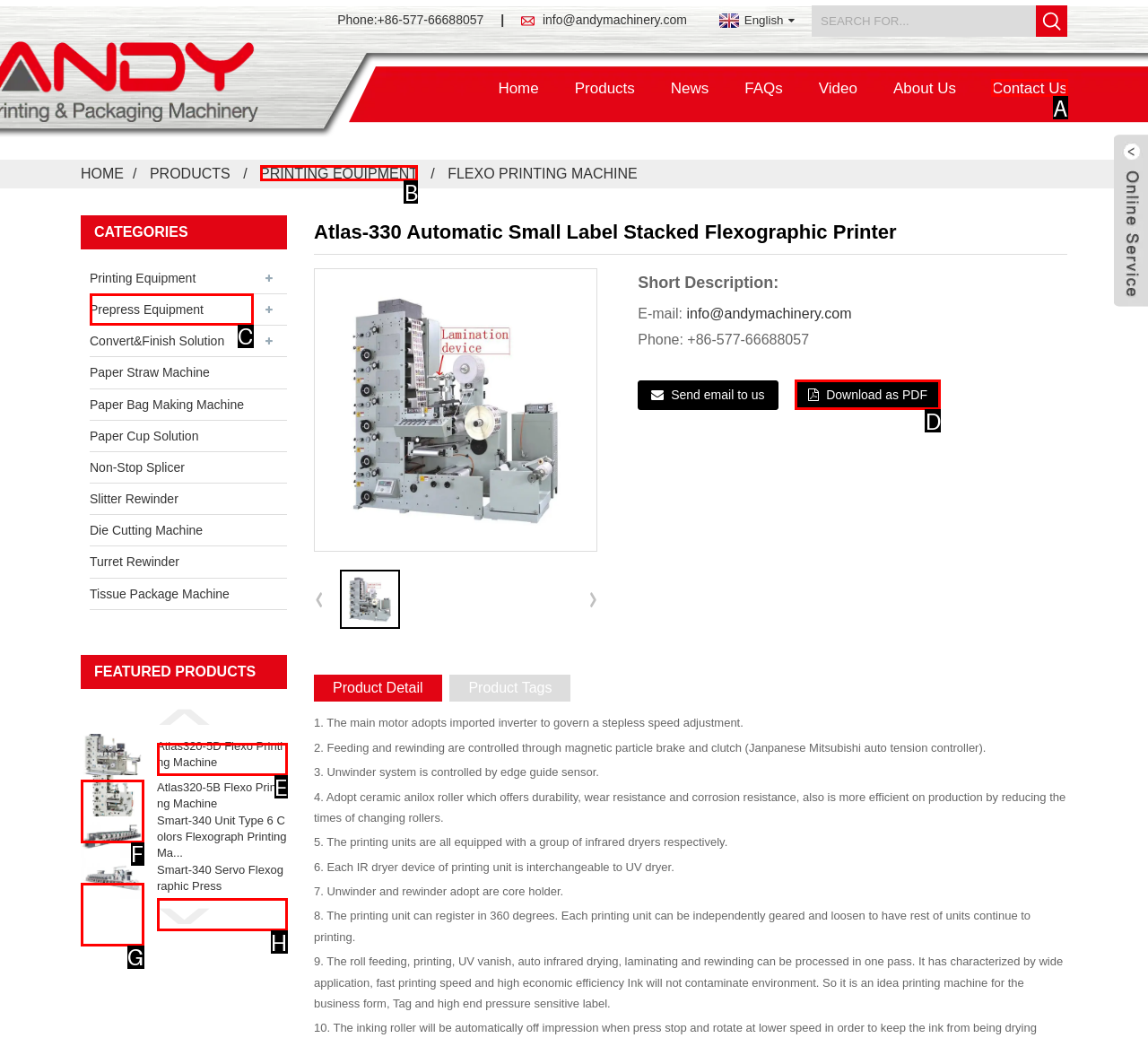Given the element description: parent_node: Smart-340 Servo Flexographic Press, choose the HTML element that aligns with it. Indicate your choice with the corresponding letter.

G